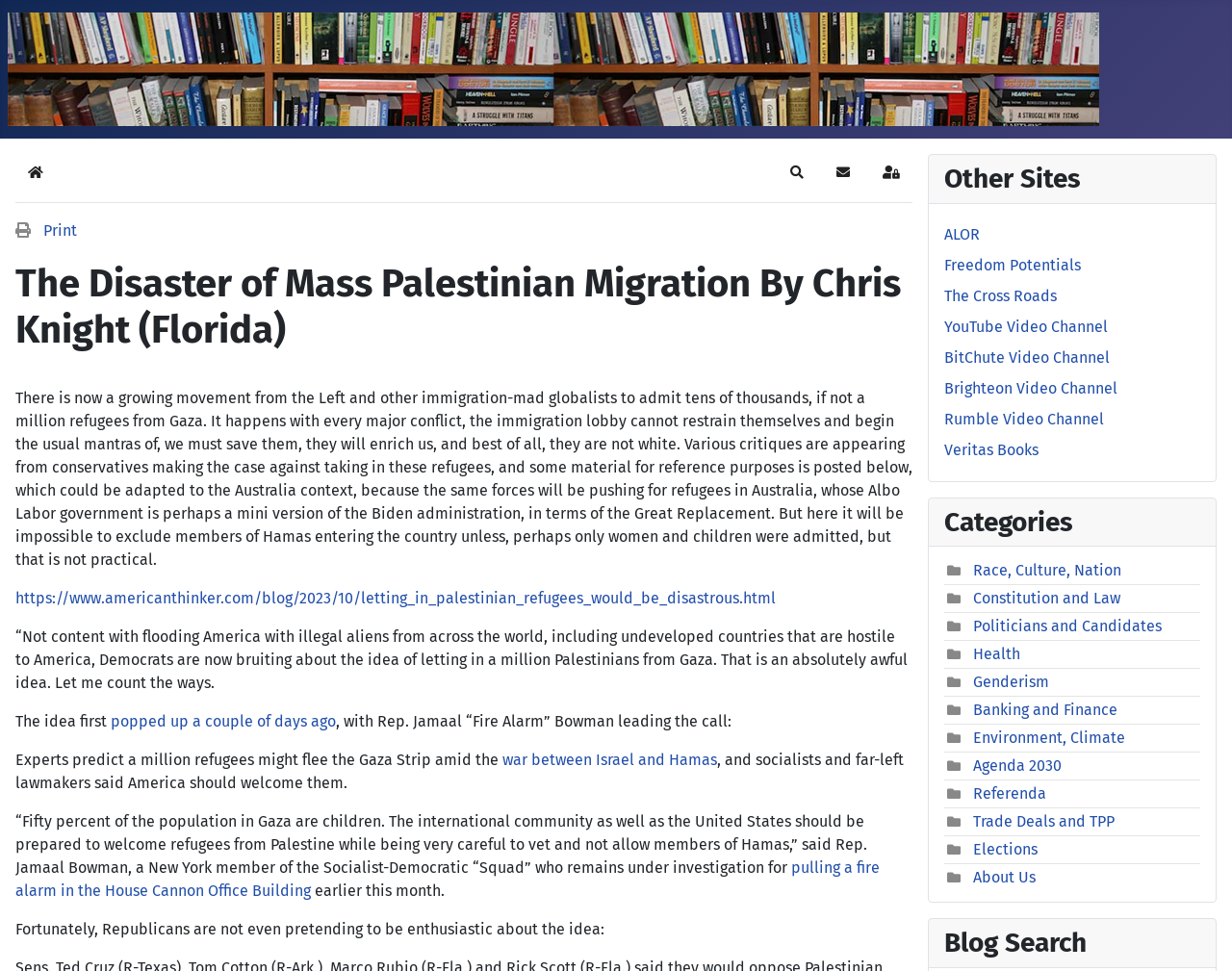Based on the description "war between Israel and Hamas", find the bounding box of the specified UI element.

[0.408, 0.773, 0.582, 0.792]